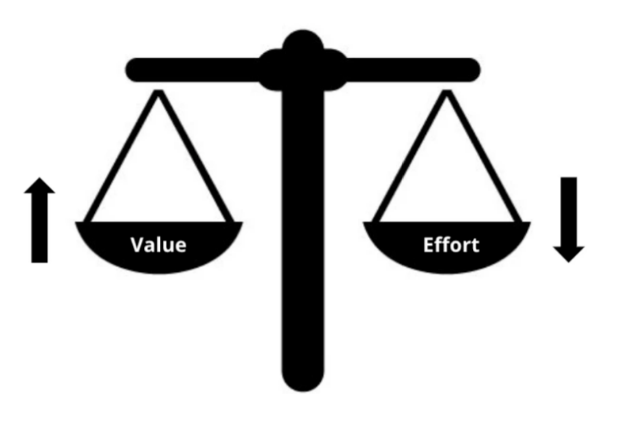Reply to the question with a single word or phrase:
Who considers the value generated against effort expended?

Product managers